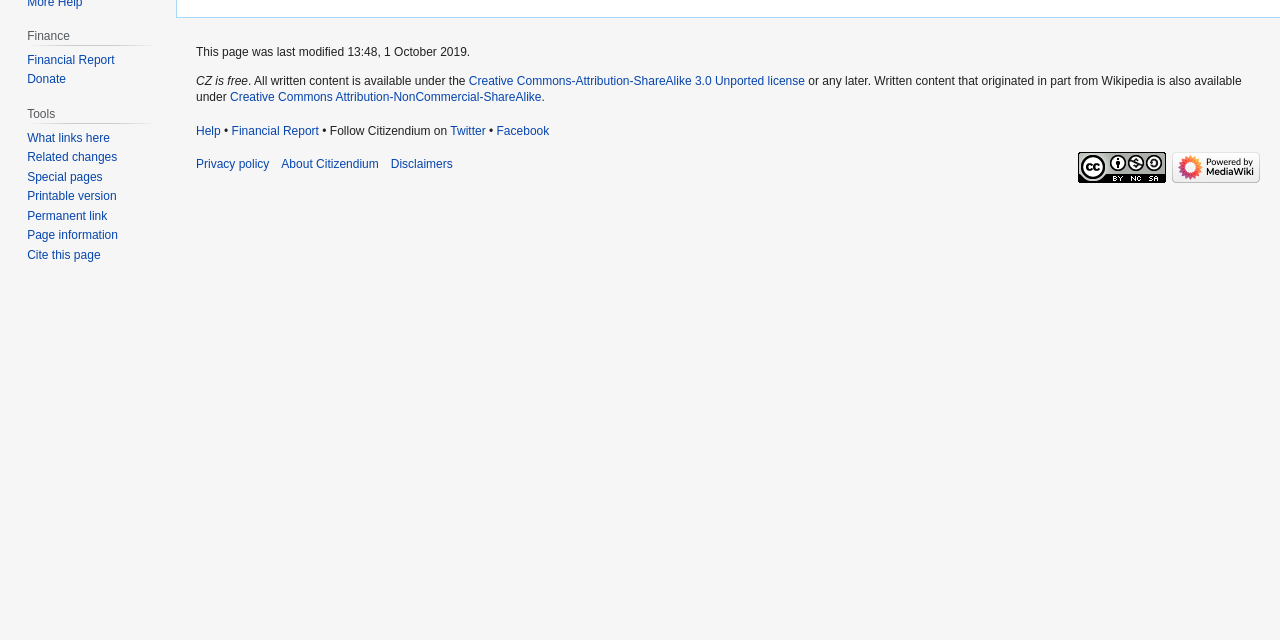Give the bounding box coordinates for the element described as: "alt="Creative Commons Attribution-NonCommercial-ShareAlike"".

[0.842, 0.249, 0.911, 0.271]